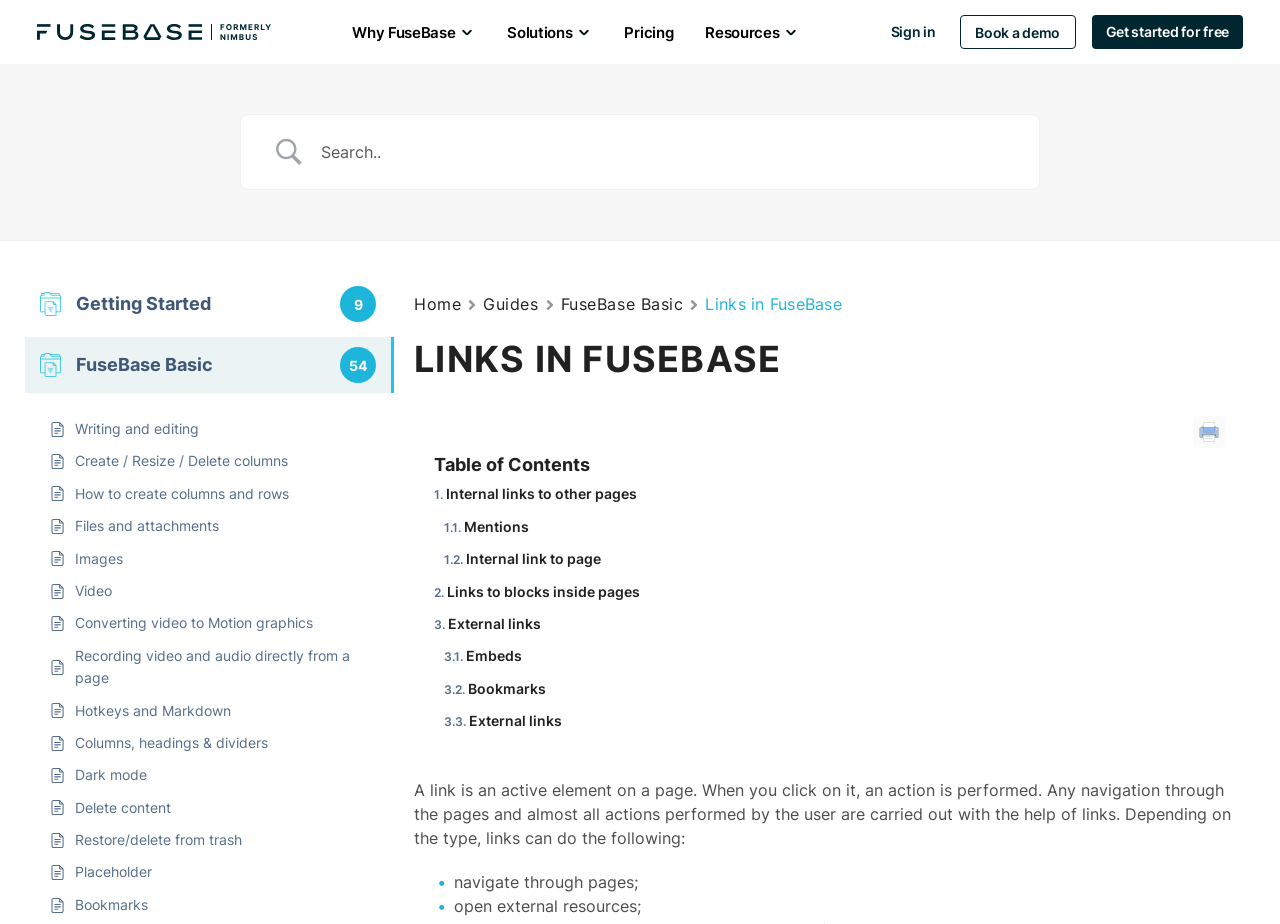What is the name of the website?
Based on the content of the image, thoroughly explain and answer the question.

The name of the website can be determined by looking at the top-left corner of the webpage, where the logo 'FuseBase' is displayed.